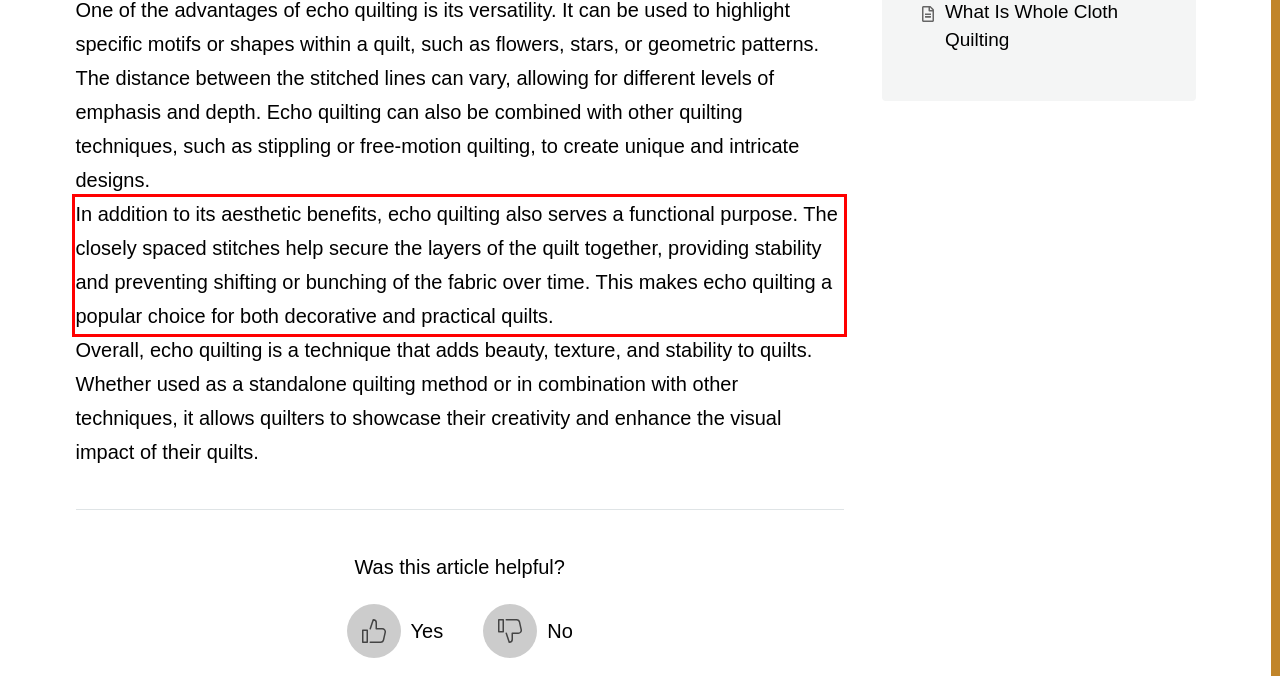Observe the screenshot of the webpage, locate the red bounding box, and extract the text content within it.

In addition to its aesthetic benefits, echo quilting also serves a functional purpose. The closely spaced stitches help secure the layers of the quilt together, providing stability and preventing shifting or bunching of the fabric over time. This makes echo quilting a popular choice for both decorative and practical quilts.